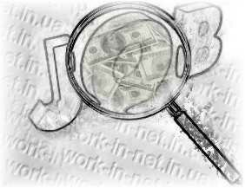Utilize the details in the image to give a detailed response to the question: What is written in the backdrop of the image?

The backdrop of the image subtly displays the text 'work-in-net.in.ua', which reinforces the theme of remote earning prospects and online job opportunities.